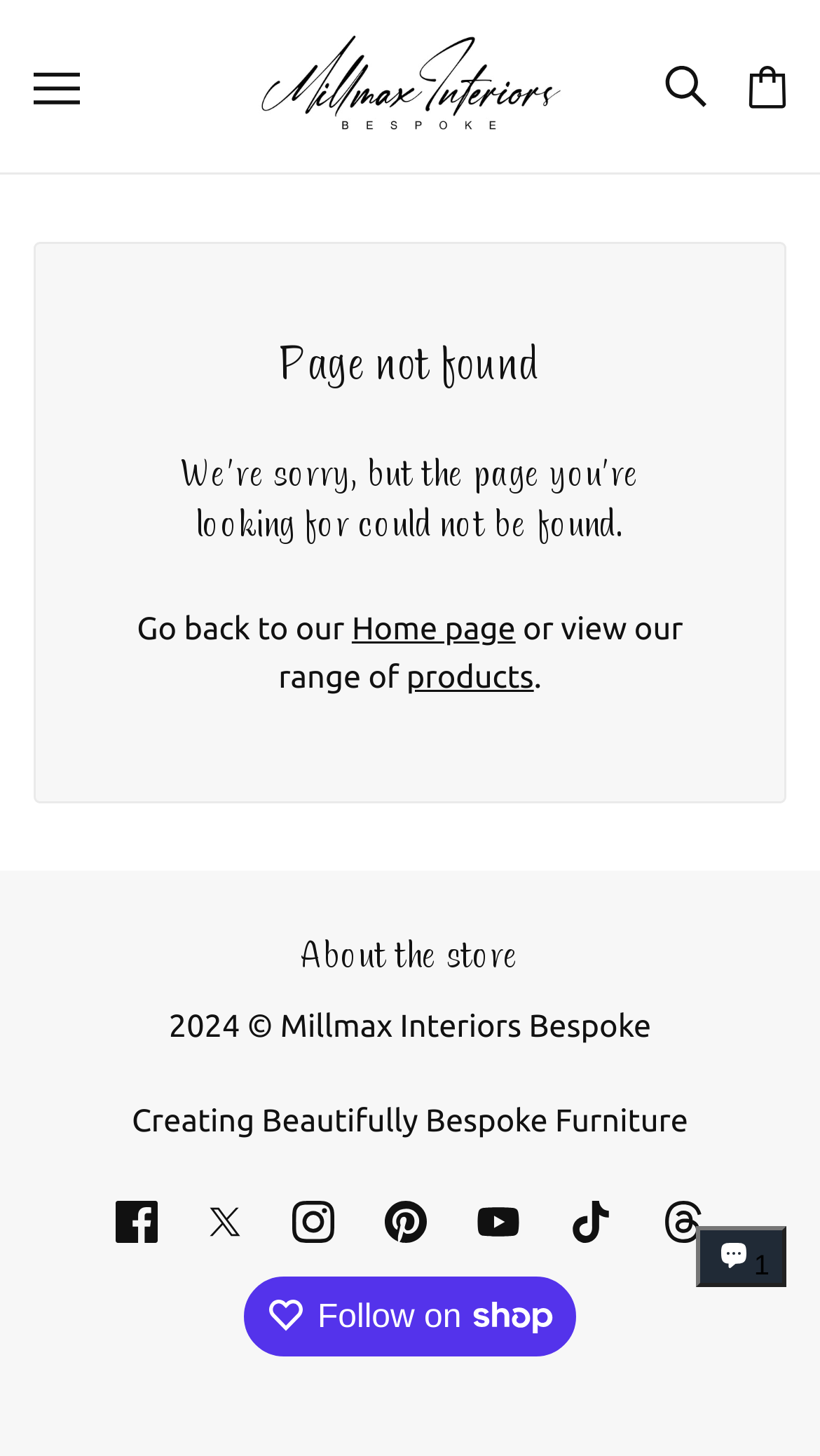Please find the bounding box coordinates for the clickable element needed to perform this instruction: "Go back to the home page".

[0.429, 0.419, 0.629, 0.443]